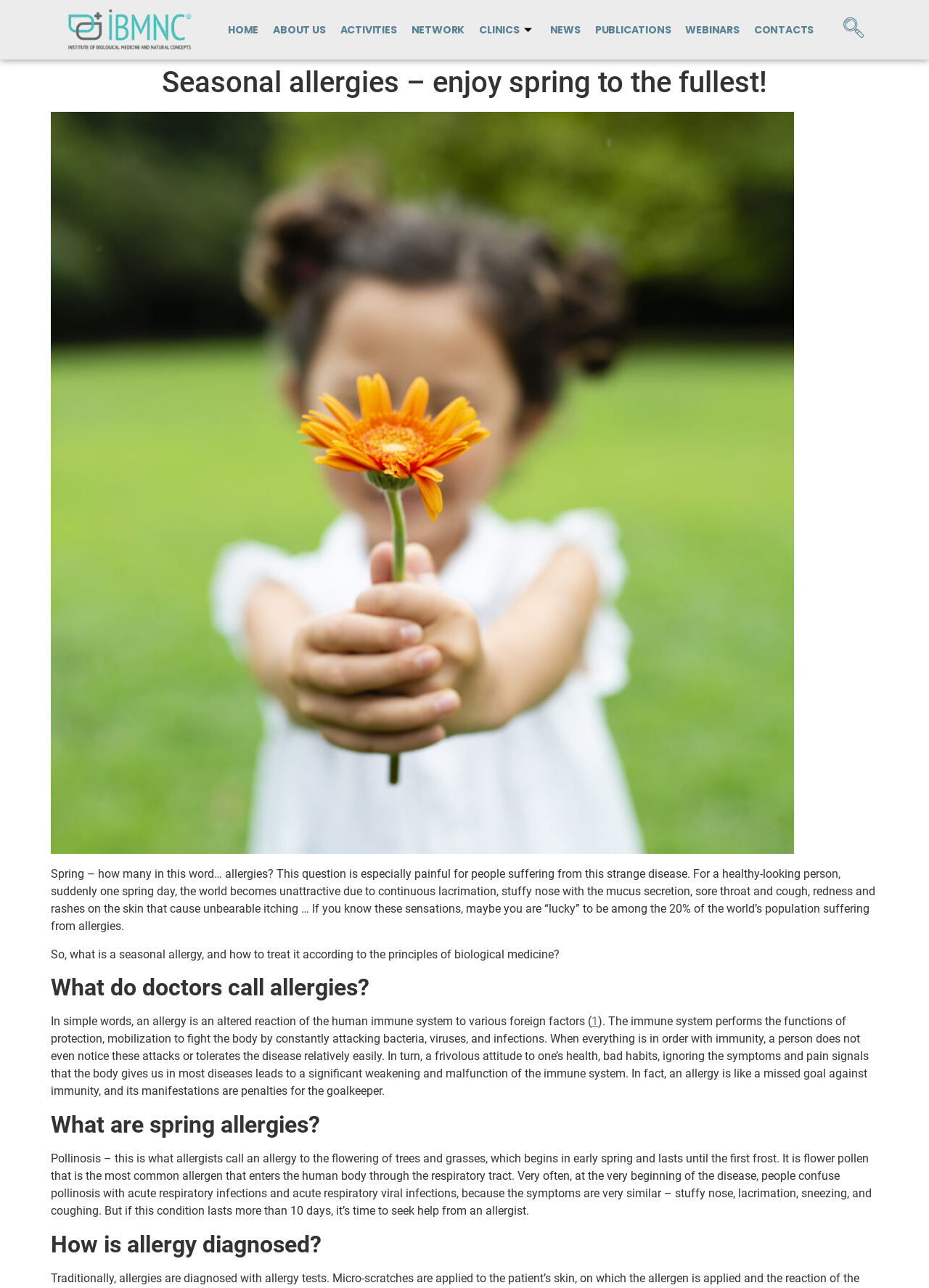Find the bounding box coordinates of the element to click in order to complete the given instruction: "go to home page."

[0.237, 0.009, 0.286, 0.037]